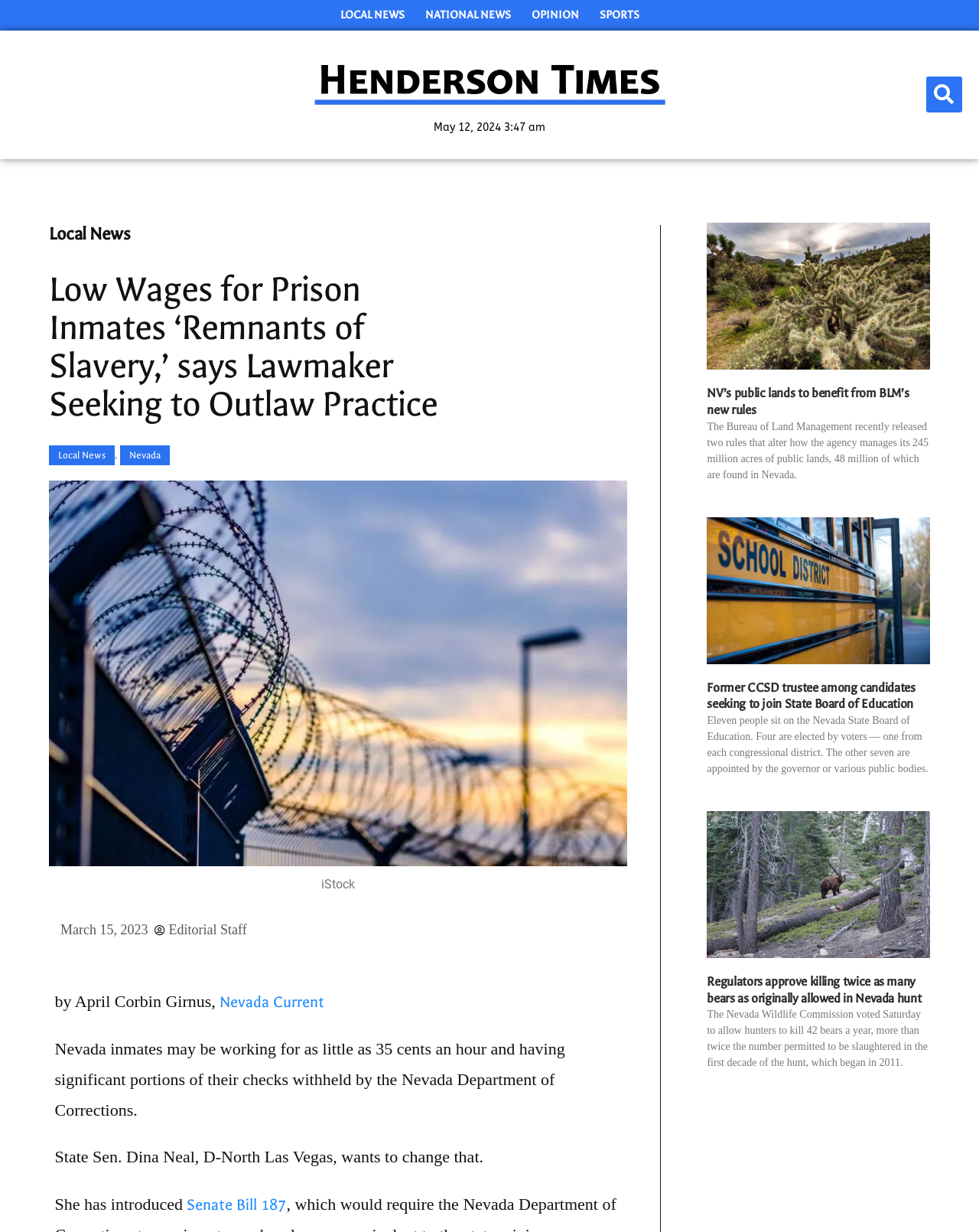Find the bounding box coordinates of the area that needs to be clicked in order to achieve the following instruction: "Search for something". The coordinates should be specified as four float numbers between 0 and 1, i.e., [left, top, right, bottom].

[0.911, 0.062, 0.983, 0.092]